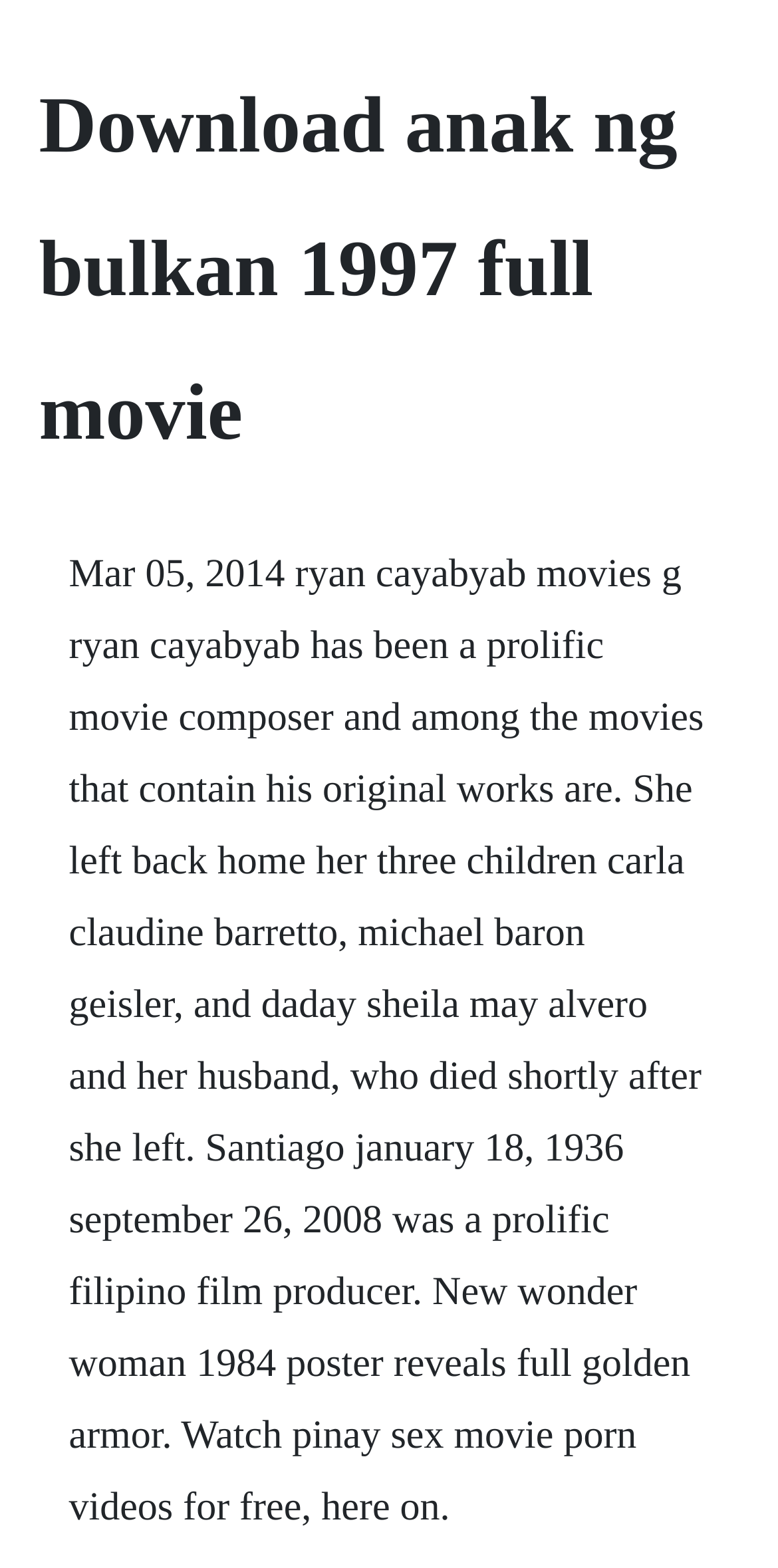Please identify the primary heading of the webpage and give its text content.

Download anak ng bulkan 1997 full movie